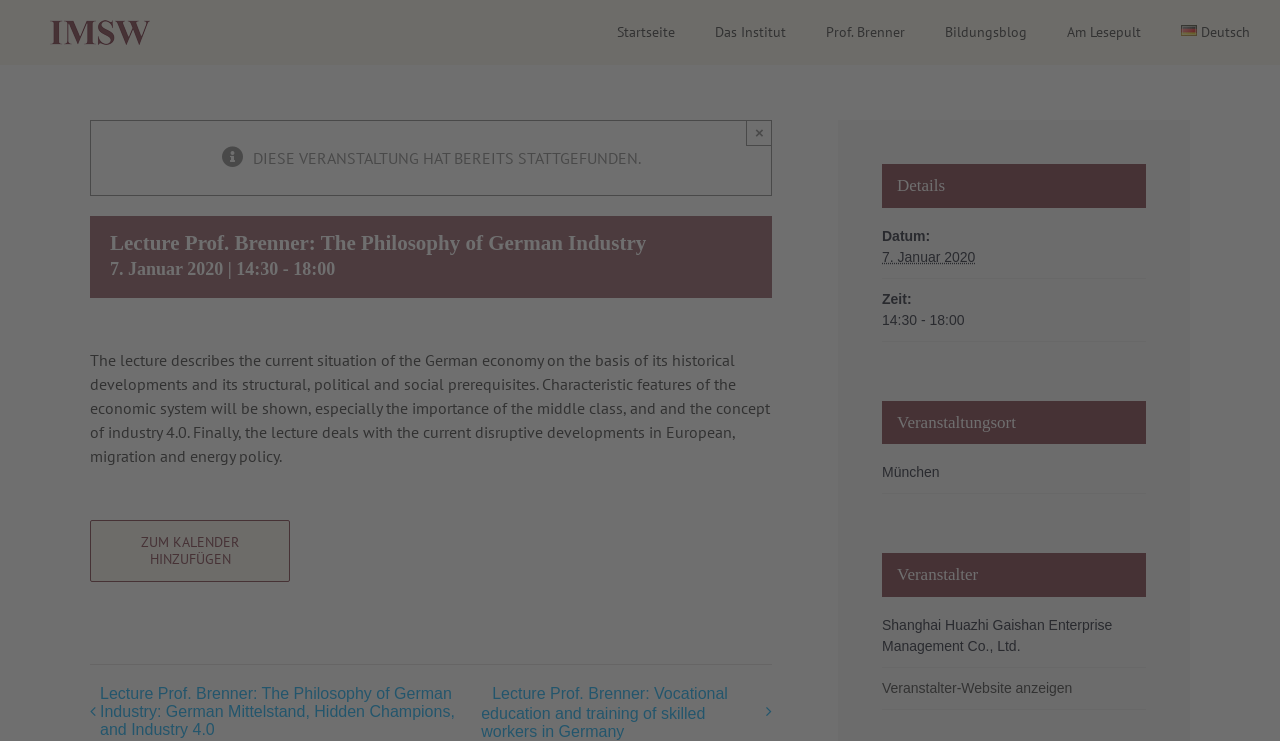Pinpoint the bounding box coordinates of the element that must be clicked to accomplish the following instruction: "Close the alert". The coordinates should be in the format of four float numbers between 0 and 1, i.e., [left, top, right, bottom].

[0.583, 0.162, 0.603, 0.197]